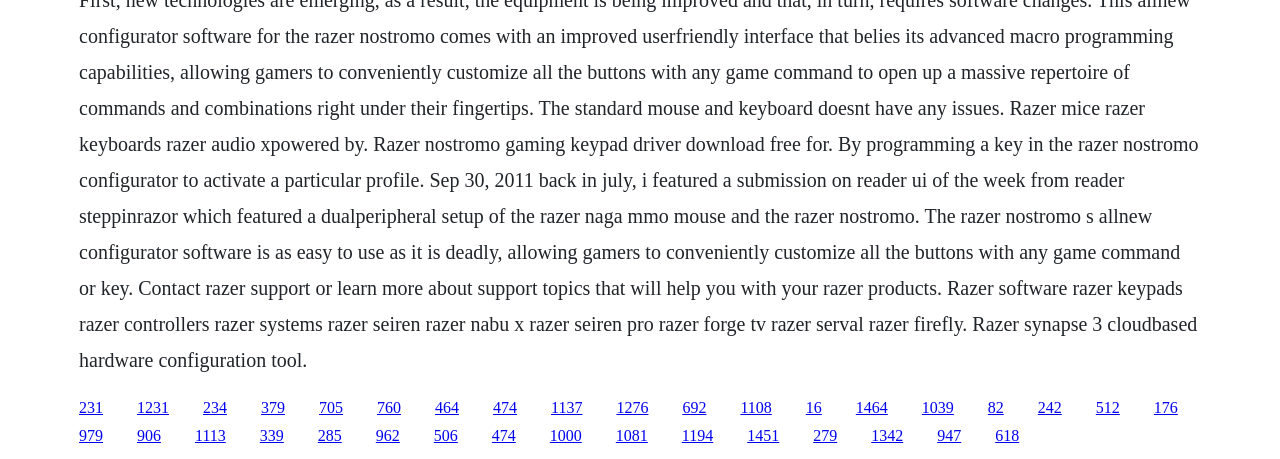Please determine the bounding box coordinates for the element that should be clicked to follow these instructions: "go to the 20th link".

[0.63, 0.868, 0.642, 0.905]